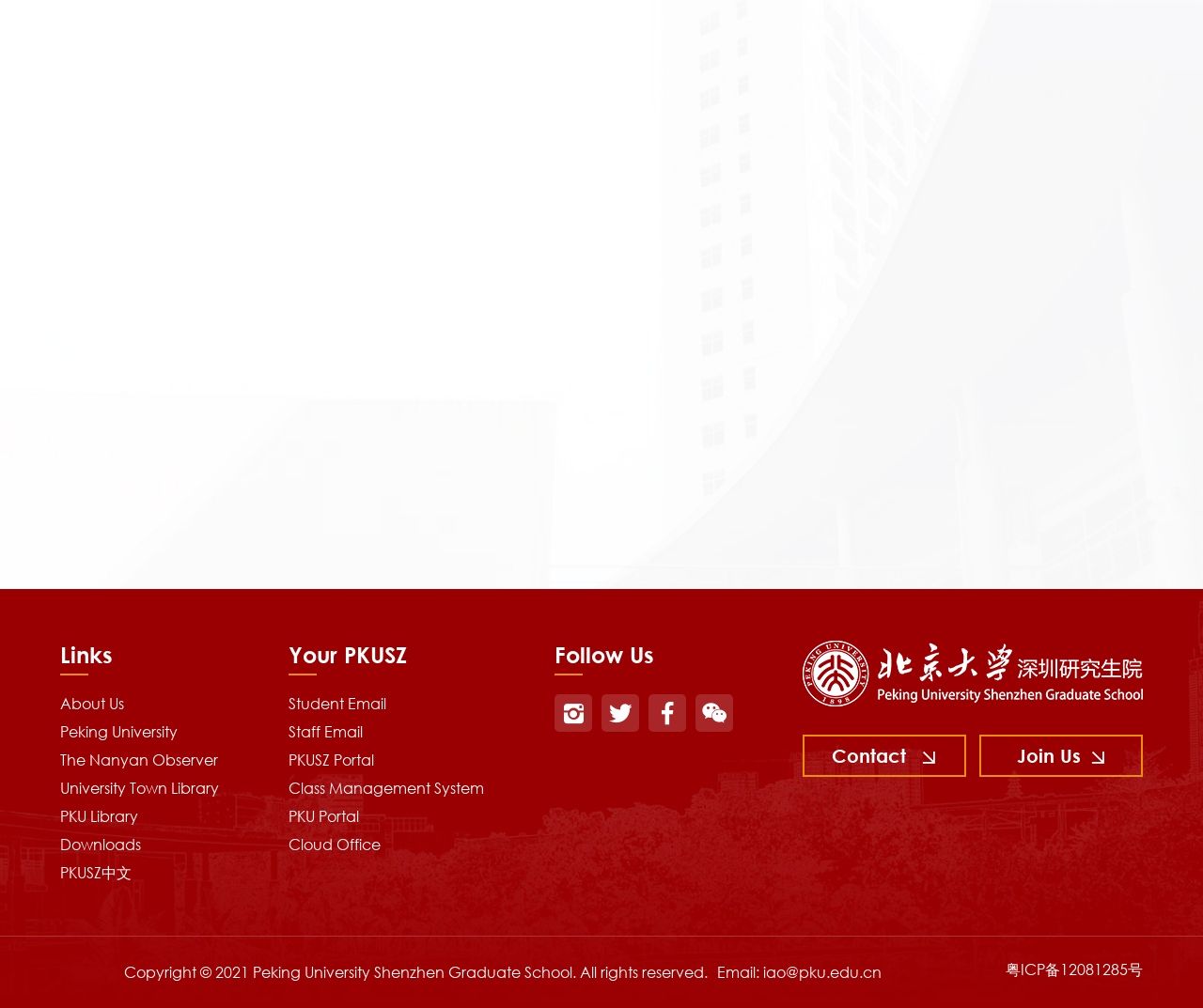What is the title of the first news article?
Identify the answer in the screenshot and reply with a single word or phrase.

Studying in PKU, Striving for Our Nation